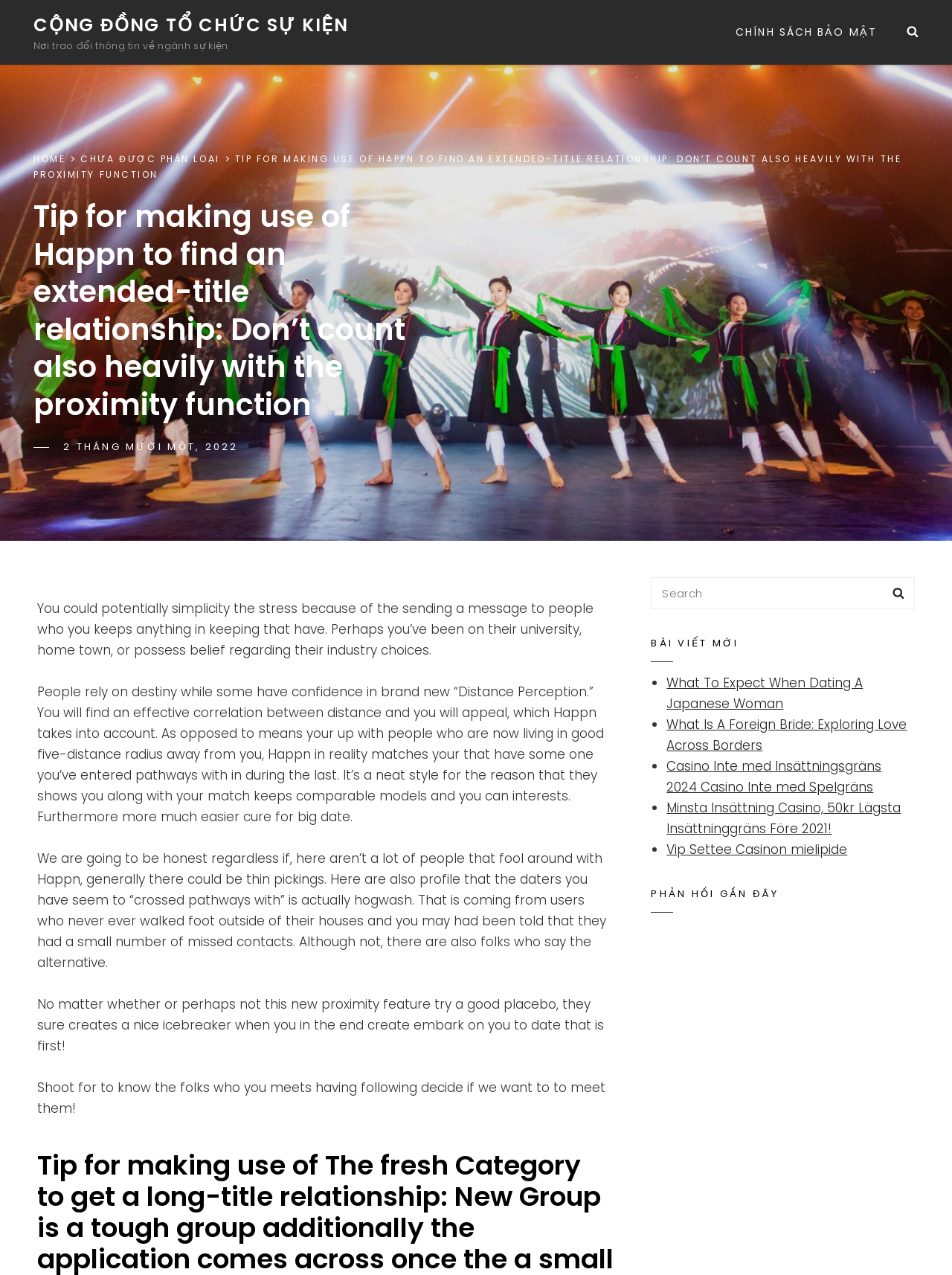What type of articles are featured on the website?
Give a one-word or short phrase answer based on the image.

Dating and relationships